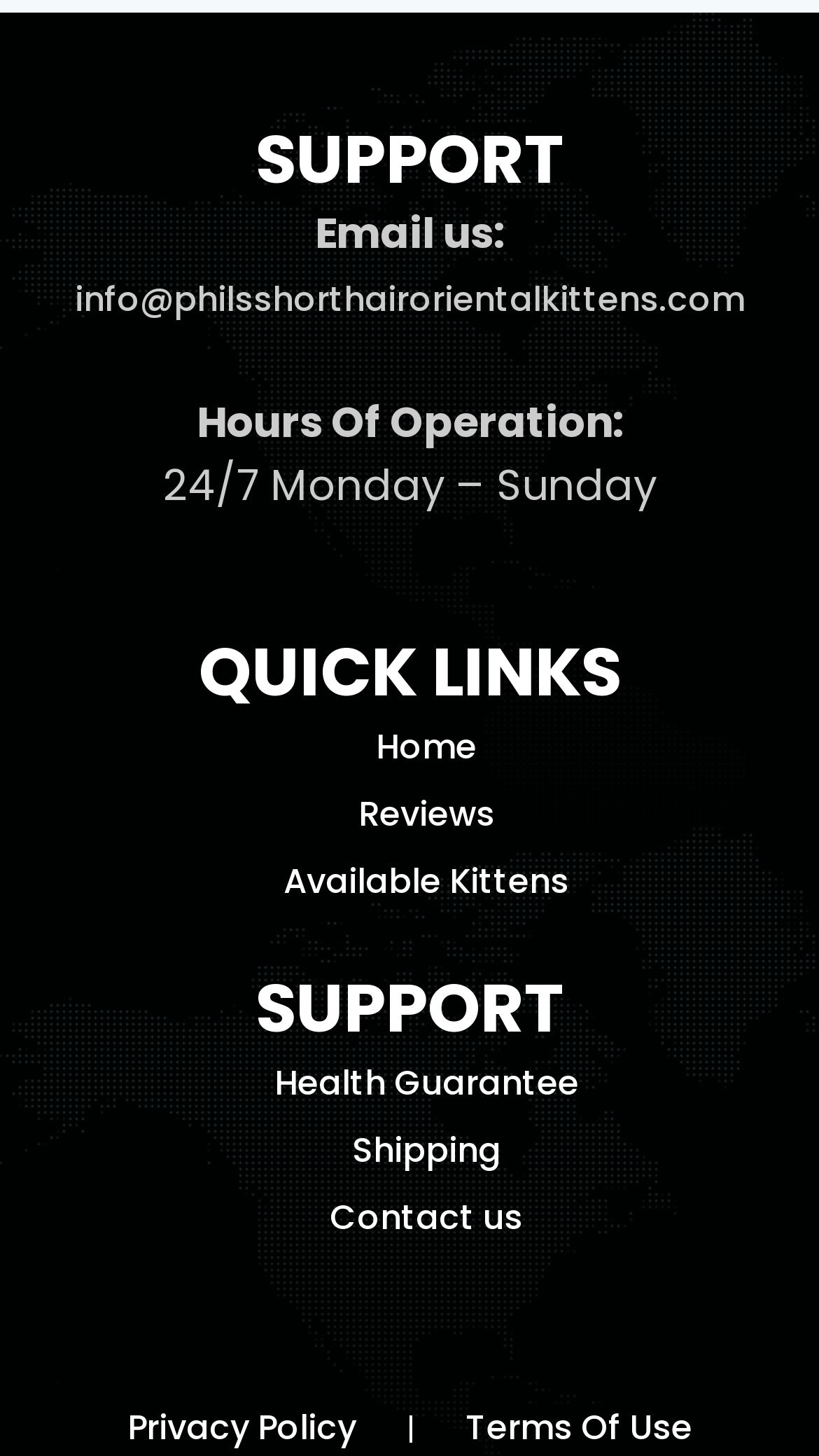Extract the bounding box of the UI element described as: "Health Guarantee".

[0.09, 0.722, 0.91, 0.768]